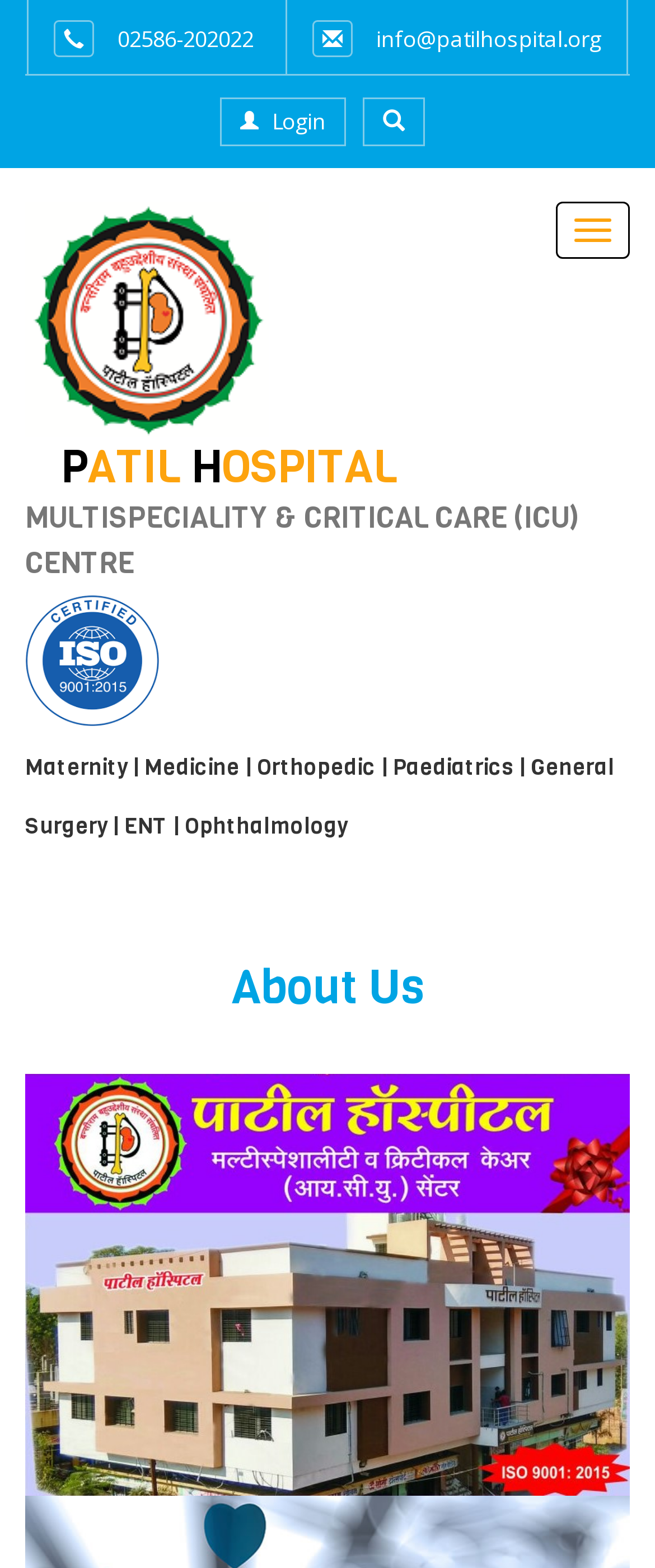Using the information in the image, give a detailed answer to the following question: Is there a login feature on the webpage?

I found a link element with the text 'Login', which suggests that there is a login feature on the webpage.